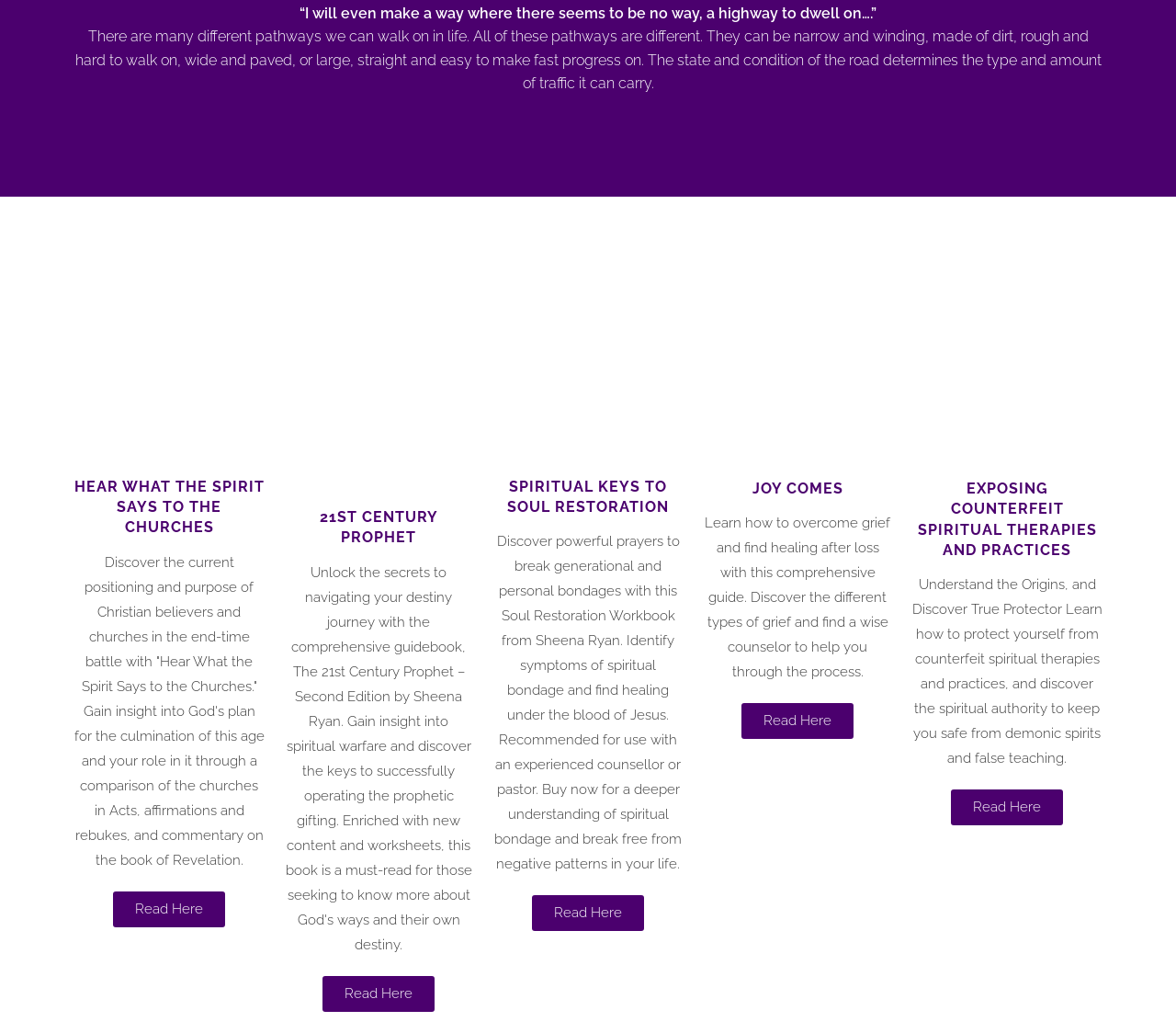Locate the bounding box coordinates of the clickable region necessary to complete the following instruction: "Learn about electronic data disposal and media sanitization standard". Provide the coordinates in the format of four float numbers between 0 and 1, i.e., [left, top, right, bottom].

None